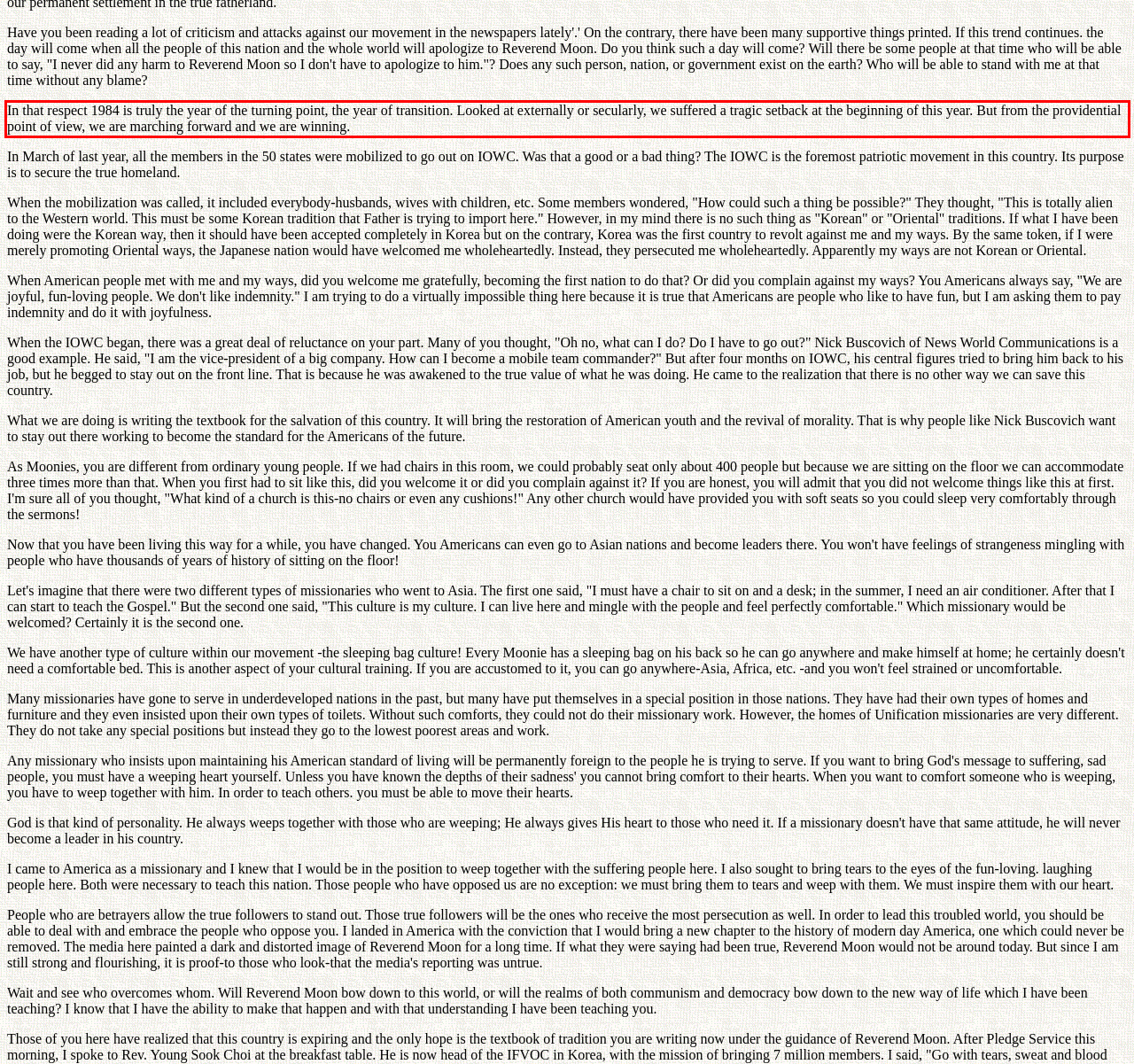In the given screenshot, locate the red bounding box and extract the text content from within it.

In that respect 1984 is truly the year of the turning point, the year of transition. Looked at externally or secularly, we suffered a tragic setback at the beginning of this year. But from the providential point of view, we are marching forward and we are winning.